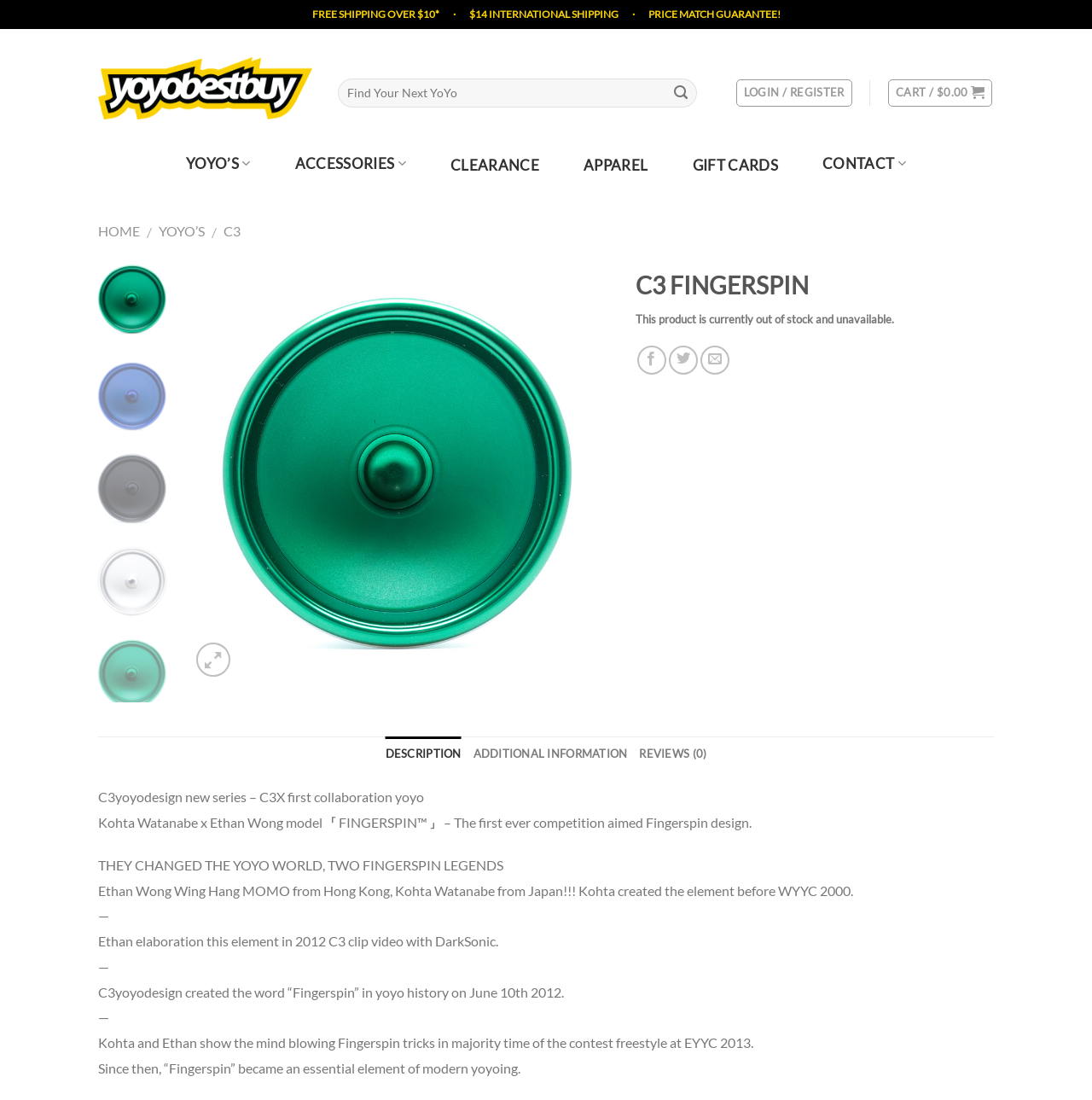Pinpoint the bounding box coordinates of the element to be clicked to execute the instruction: "Go to home page".

[0.09, 0.202, 0.128, 0.218]